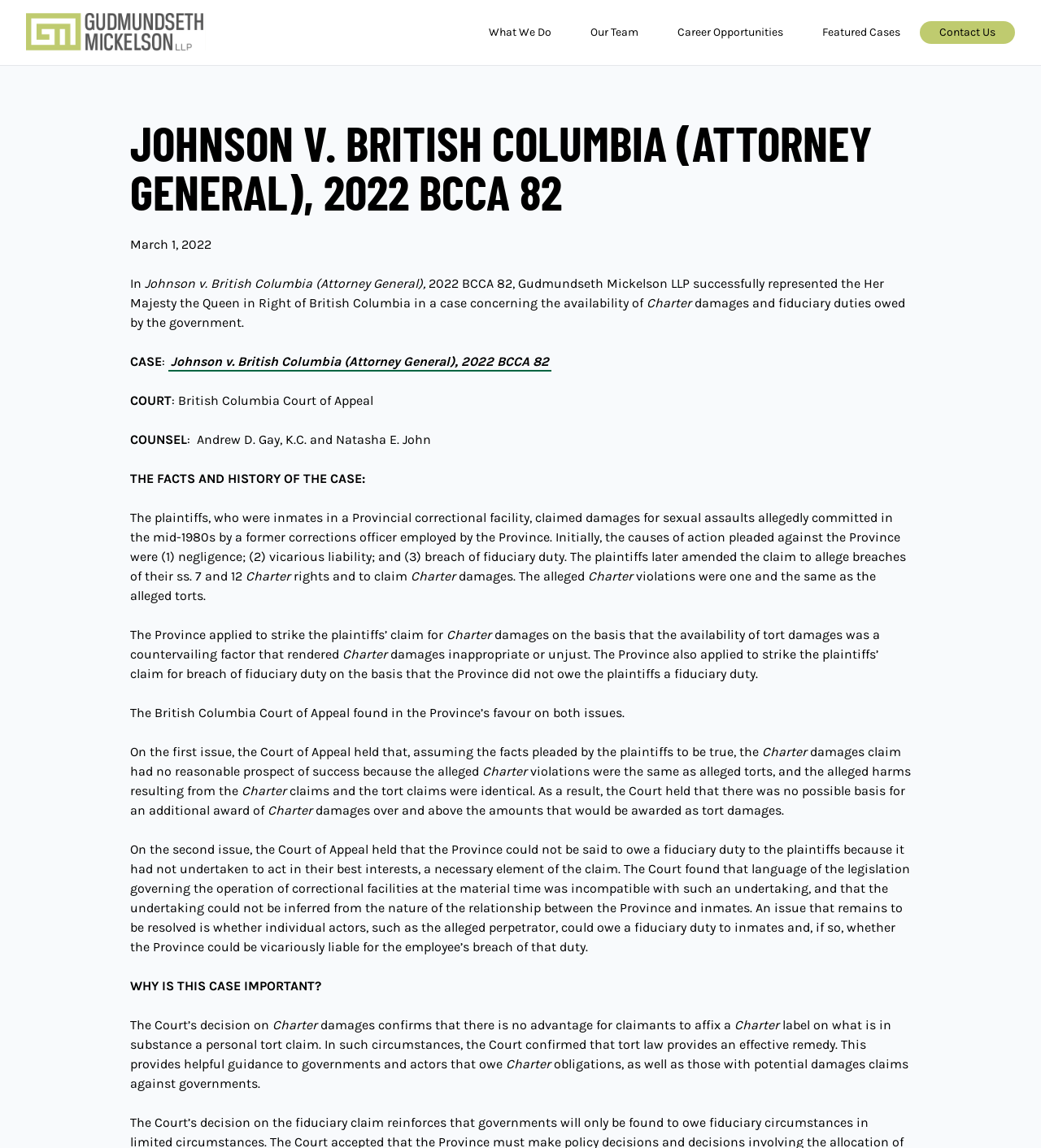Create a full and detailed caption for the entire webpage.

This webpage is about a court case, Johnson v. British Columbia (Attorney General), 2022 BCCA 82, represented by Gudmundseth Mickelson LLP. At the top, there is a logo of Gudmundseth Mickelson LLP, accompanied by a link to the law firm's website. Below the logo, there are five navigation links: "What We Do", "Our Team", "Career Opportunities", "Featured Cases", and "Contact Us".

The main content of the webpage is divided into sections. The first section is a header with the title of the case, followed by a time stamp indicating that the case was updated on March 1, 2022. Below the header, there is a brief summary of the case, stating that Gudmundseth Mickelson LLP successfully represented the Her Majesty the Queen in Right of British Columbia in a case concerning the availability of Charter damages and fiduciary duties owed by the government.

The next section is a detailed description of the case, including the facts and history of the case, the court's decision, and the significance of the case. The text is divided into paragraphs, with headings such as "THE FACTS AND HISTORY OF THE CASE", "THE COURT'S DECISION", and "WHY IS THIS CASE IMPORTANT?". The text describes the plaintiffs' claims, the Province's applications to strike the claims, and the Court of Appeal's findings on the issues of Charter damages and fiduciary duty.

Throughout the webpage, there are no images other than the logo of Gudmundseth Mickelson LLP at the top. The layout is clean and easy to read, with clear headings and concise text.